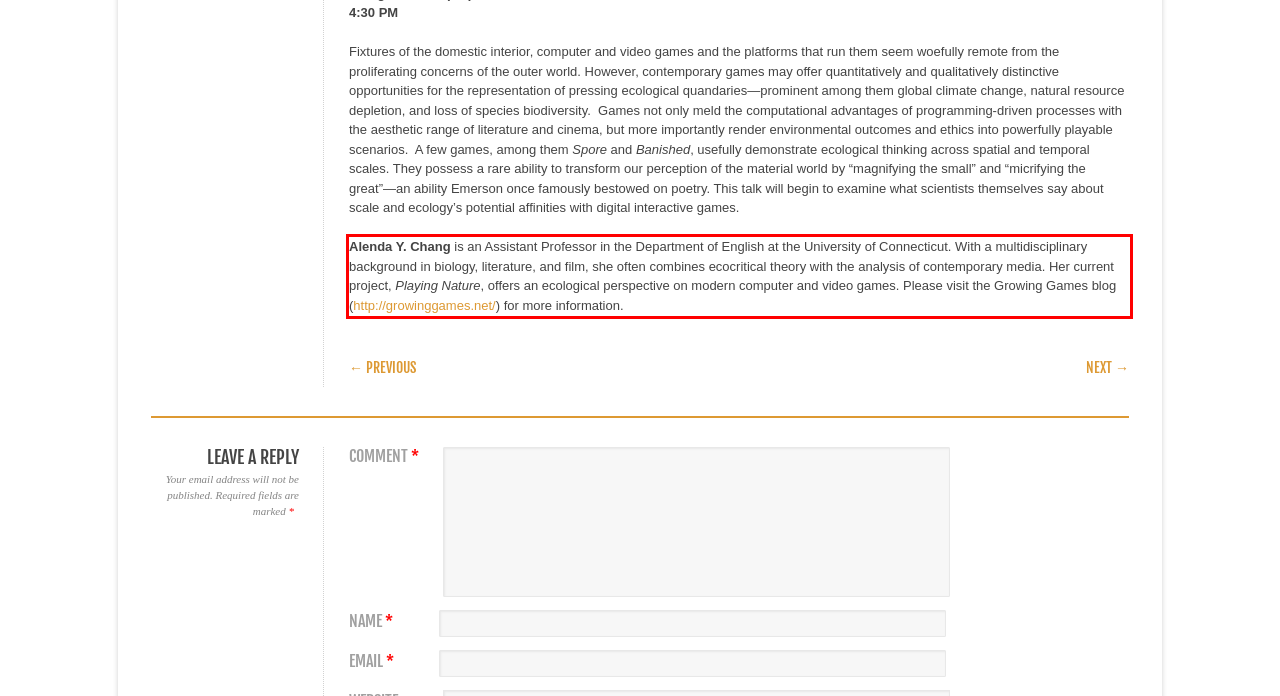Observe the screenshot of the webpage, locate the red bounding box, and extract the text content within it.

Alenda Y. Chang is an Assistant Professor in the Department of English at the University of Connecticut. With a multidisciplinary background in biology, literature, and film, she often combines ecocritical theory with the analysis of contemporary media. Her current project, Playing Nature, offers an ecological perspective on modern computer and video games. Please visit the Growing Games blog (http://growinggames.net/) for more information.